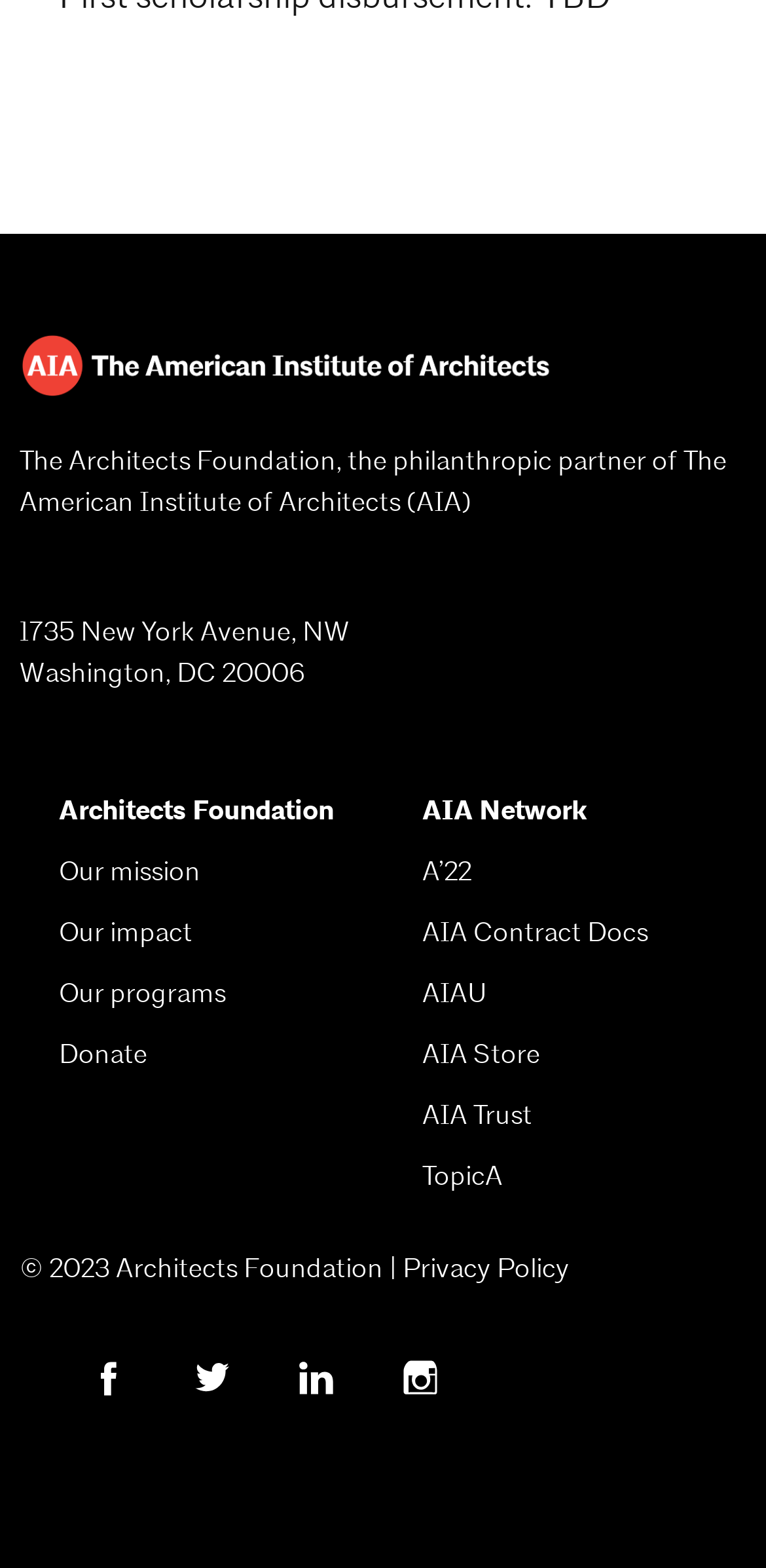Find the bounding box coordinates for the area that must be clicked to perform this action: "Click on the 'Our mission' link".

[0.077, 0.543, 0.262, 0.566]